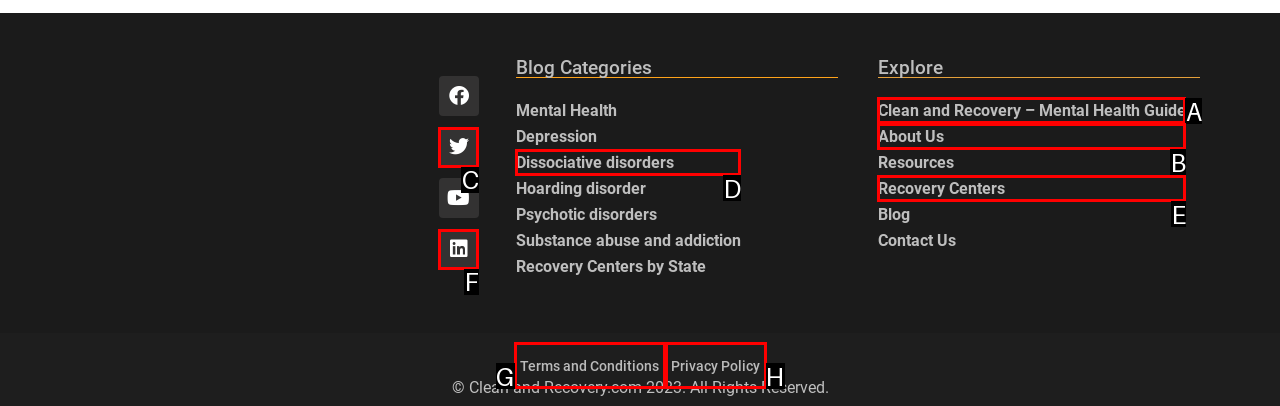Choose the letter that best represents the description: Terms and Conditions. Provide the letter as your response.

G